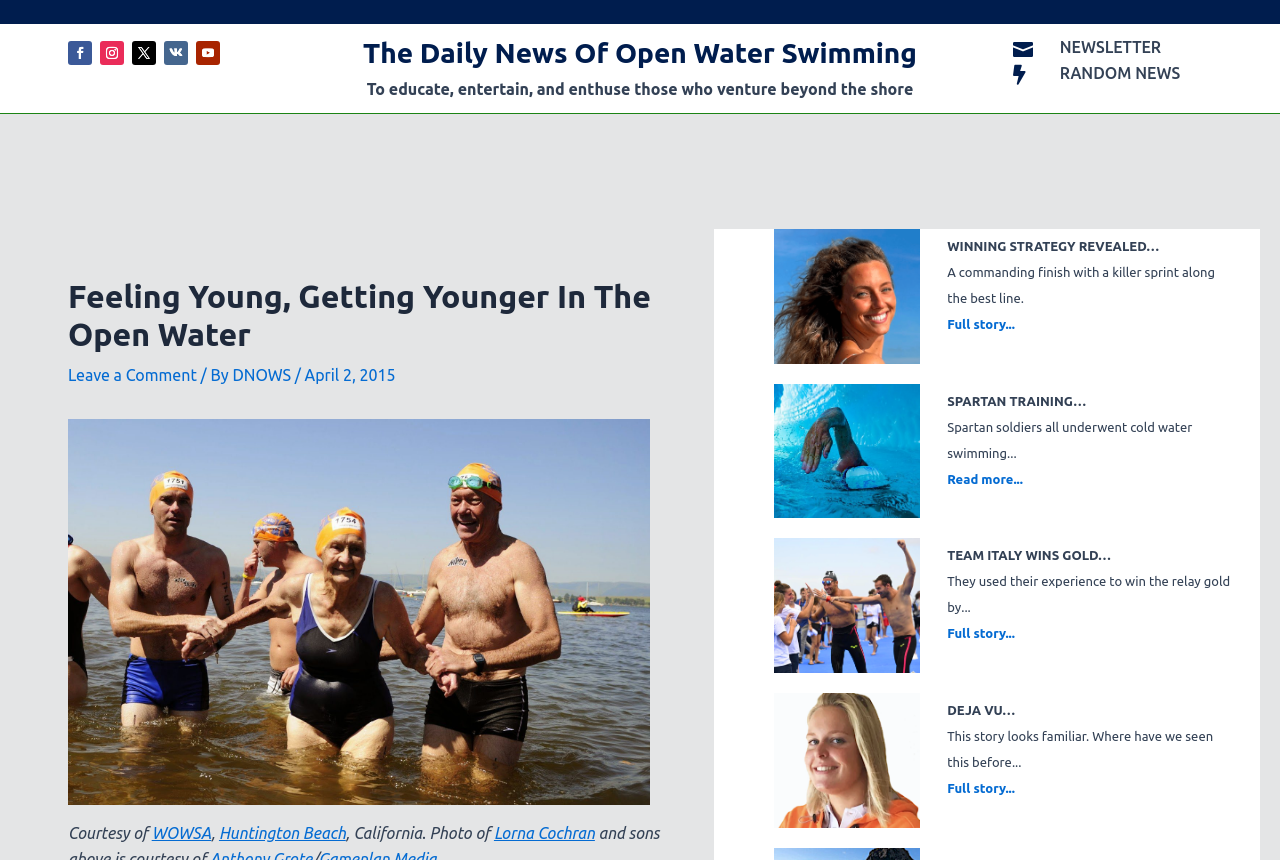Using the webpage screenshot, locate the HTML element that fits the following description and provide its bounding box: "Leave a Comment".

[0.053, 0.425, 0.154, 0.446]